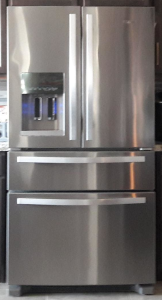Elaborate on the details you observe in the image.

The image showcases a sleek Whirlpool freestanding refrigerator, characterized by its modern stainless steel finish. This model features a contemporary double-door design with convenient water and ice dispensers on the front, enhancing both functionality and style in any kitchen. Positioned prominently, the fridge combines aesthetic appeal with practical storage solutions, making it an ideal choice for family meals and entertaining. Its position as one of the most common fridge designs illustrates a balance between convenience and an integrated look that complements various kitchen designs.